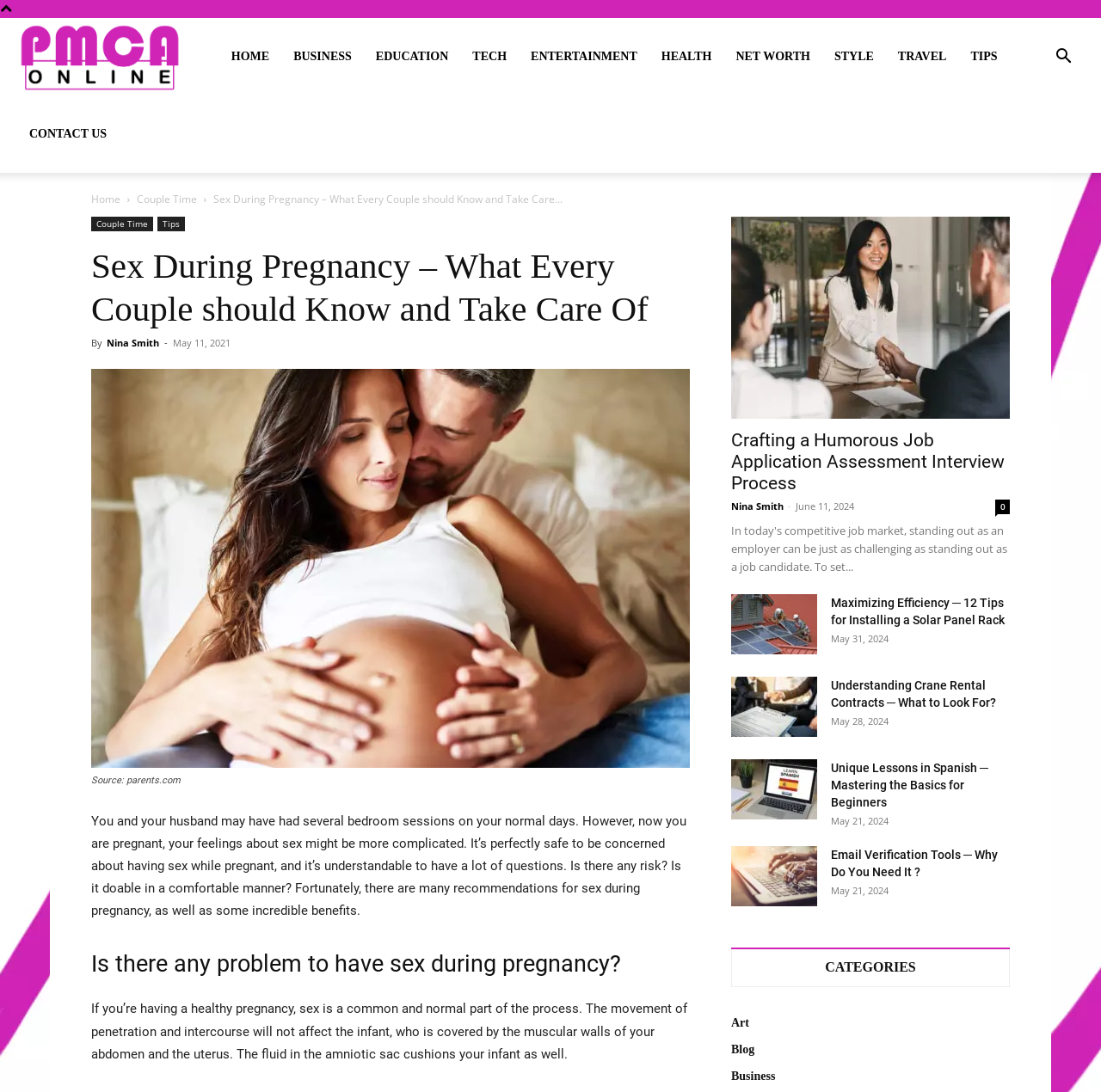Please specify the coordinates of the bounding box for the element that should be clicked to carry out this instruction: "View the article Crafting a Humorous Job Application Assessment Interview Process". The coordinates must be four float numbers between 0 and 1, formatted as [left, top, right, bottom].

[0.664, 0.198, 0.917, 0.383]